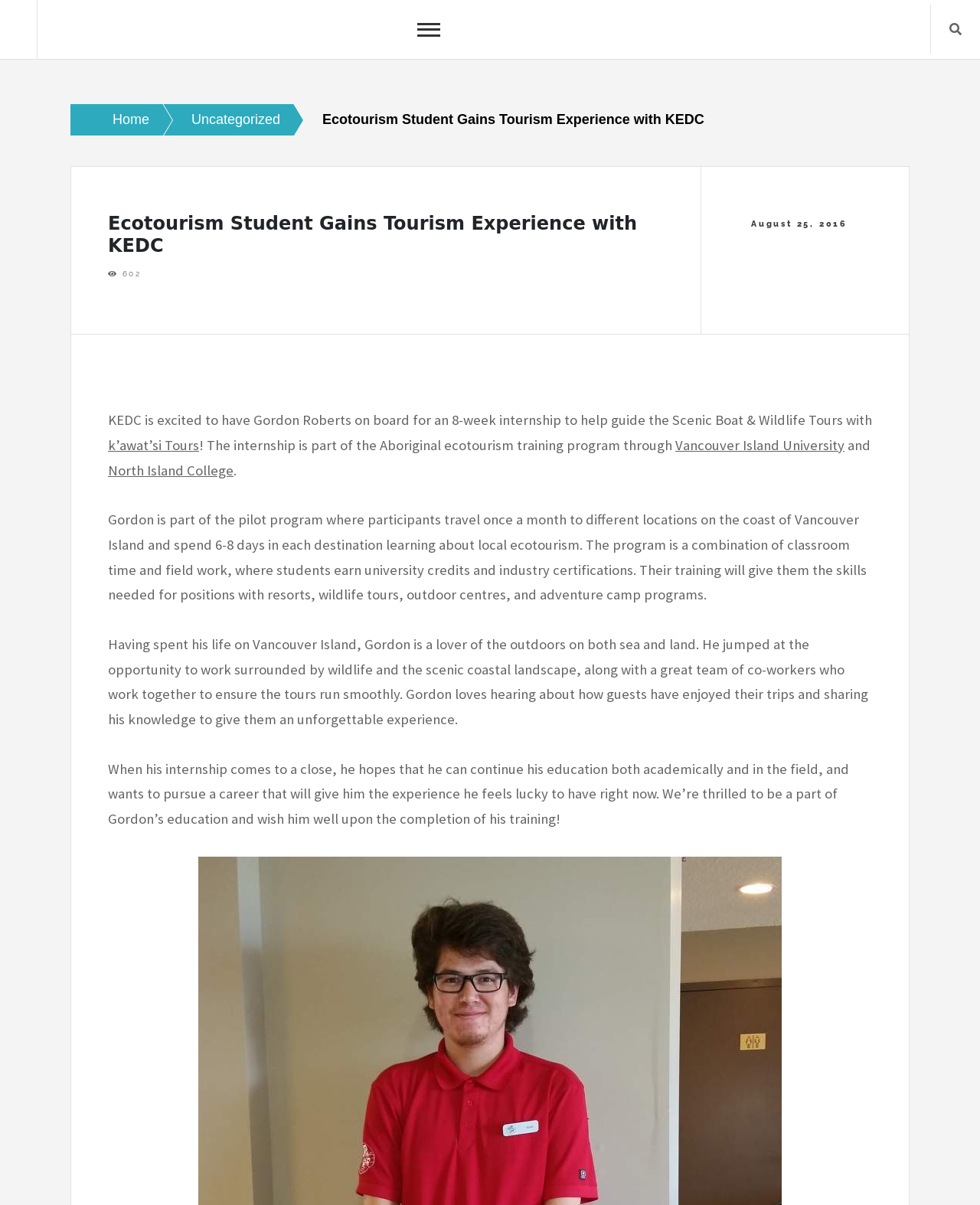What is the primary heading on this webpage?

K’awat’si Economic Development Limited Partnership | Port Hardy, BC